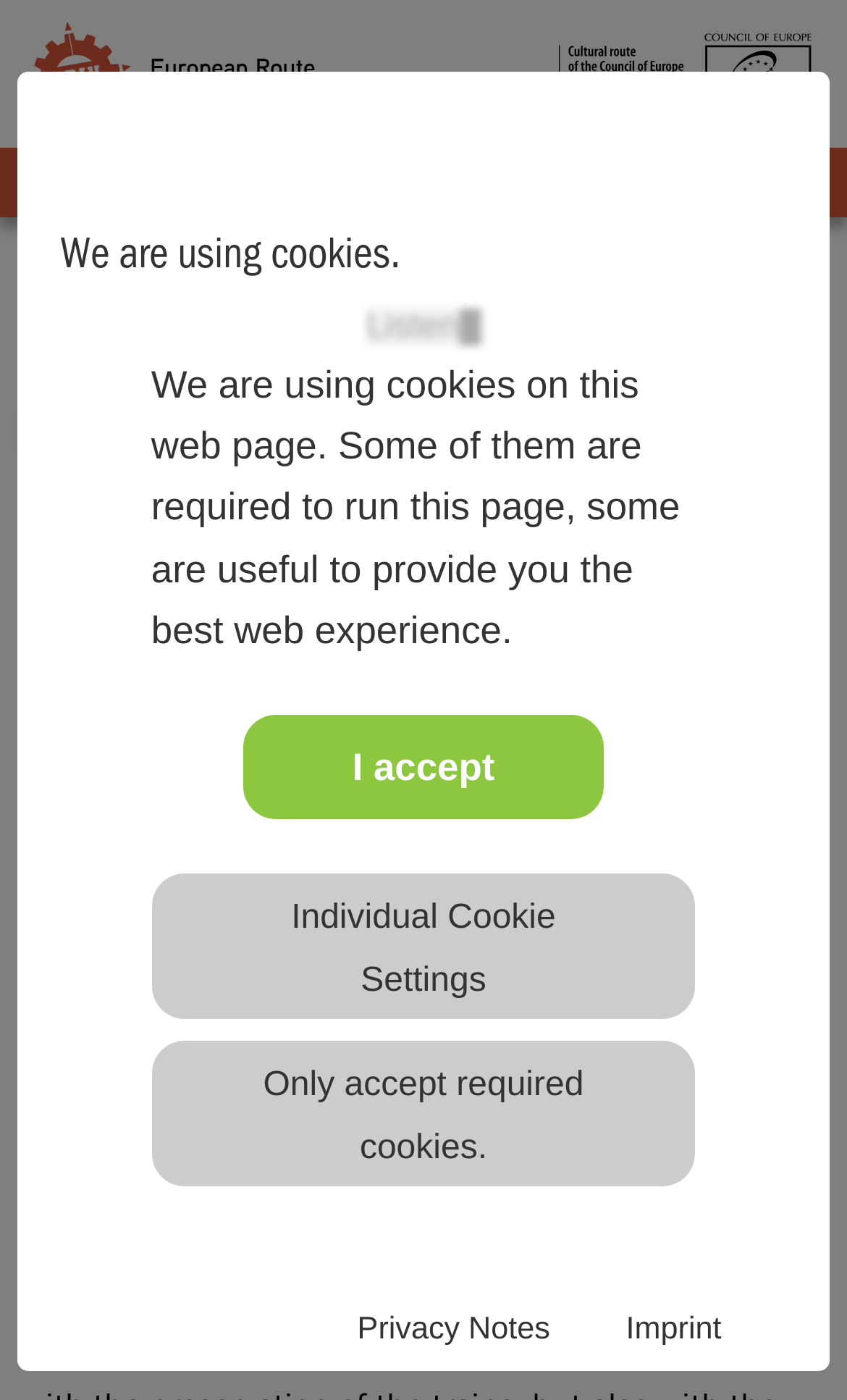Extract the main heading from the webpage content.

SCHÖNEWEIDE RAILWAY OPERATING PLANT